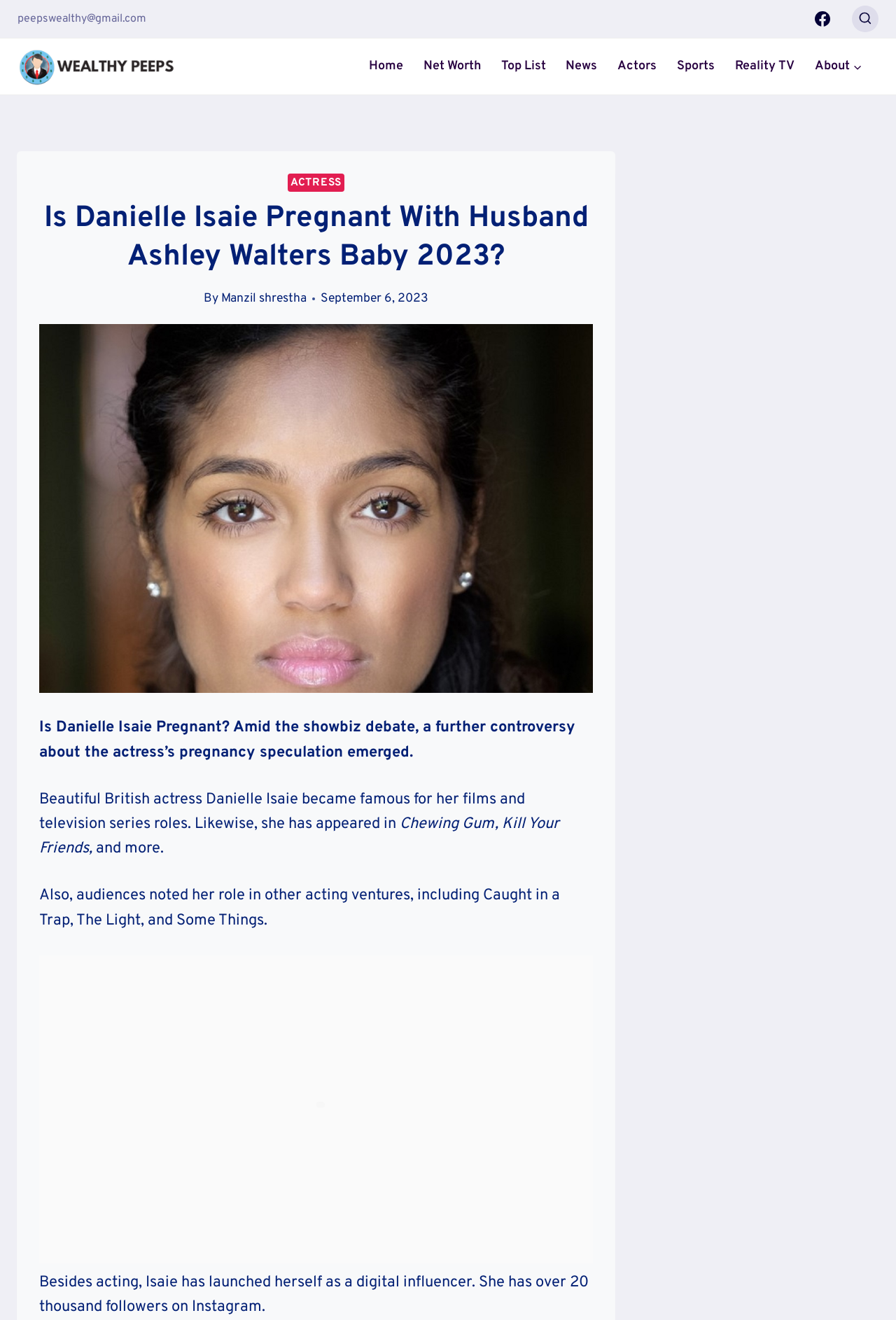Could you find the bounding box coordinates of the clickable area to complete this instruction: "Read about Net Worth"?

[0.461, 0.039, 0.548, 0.061]